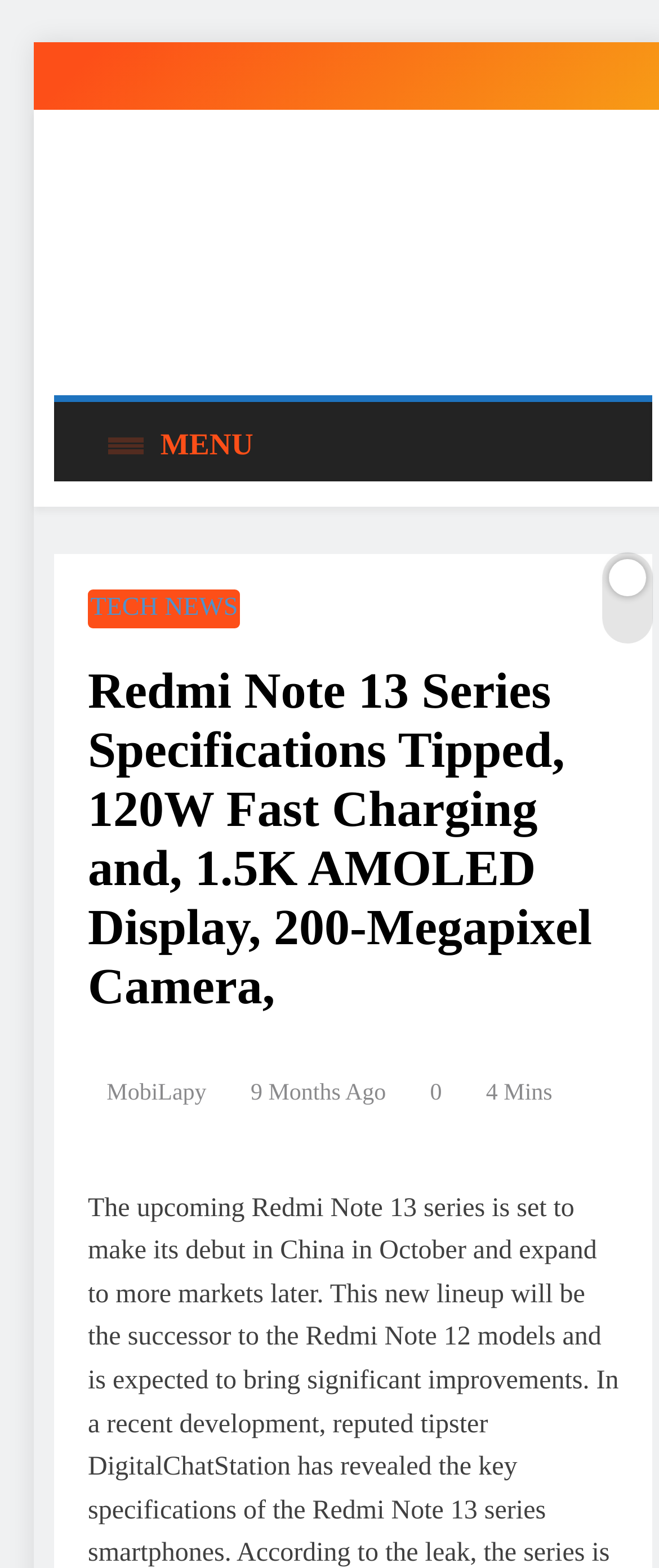What is the age of the article?
Please ensure your answer to the question is detailed and covers all necessary aspects.

I found the answer by looking at the timestamp of the article, which mentions '9 Months Ago'.